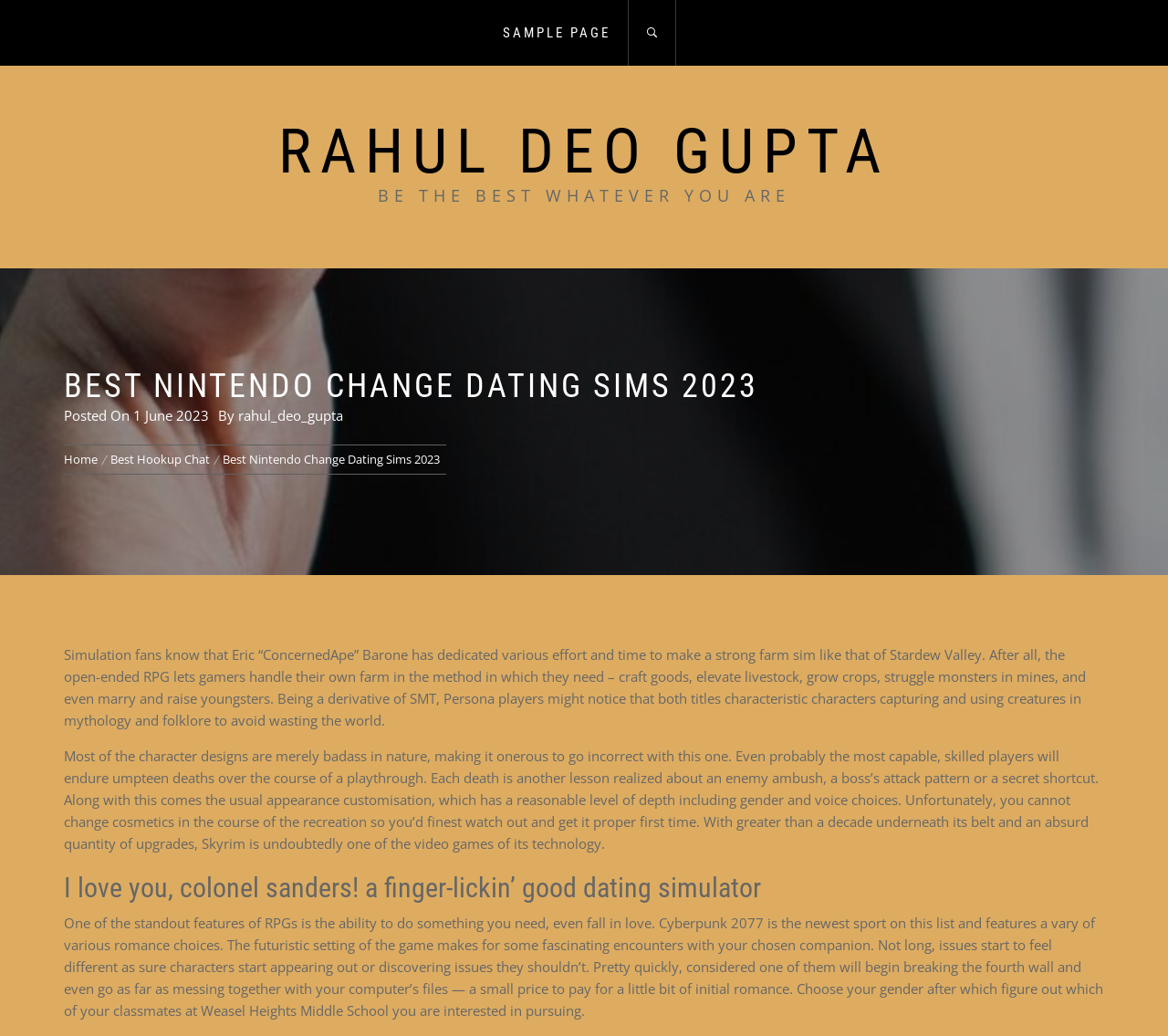Answer in one word or a short phrase: 
What is the name of the dating simulator mentioned in the article?

I love you, colonel sanders!